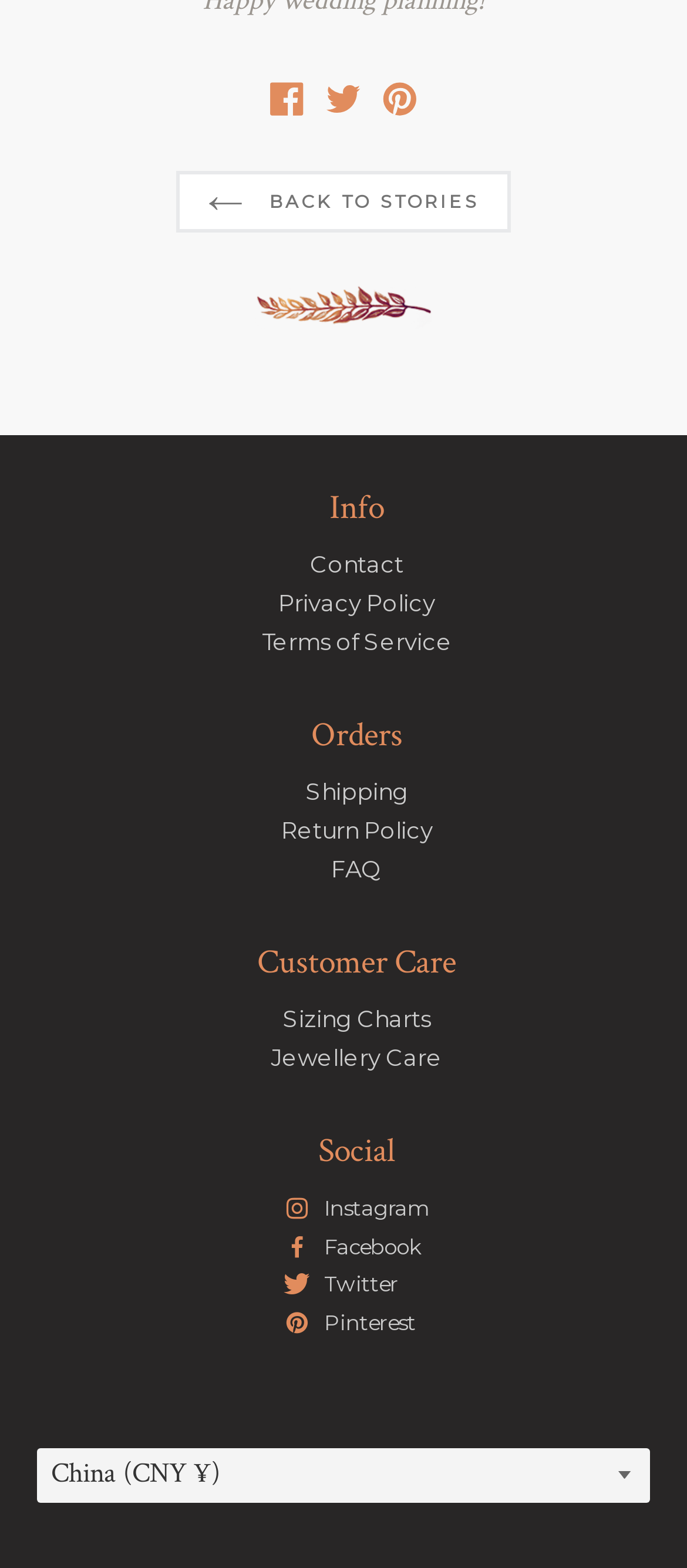How many links are there under 'Orders'?
Please use the image to provide an in-depth answer to the question.

I counted the number of links under the 'Orders' heading, which are Shipping, Return Policy, and FAQ, so there are 3 links.